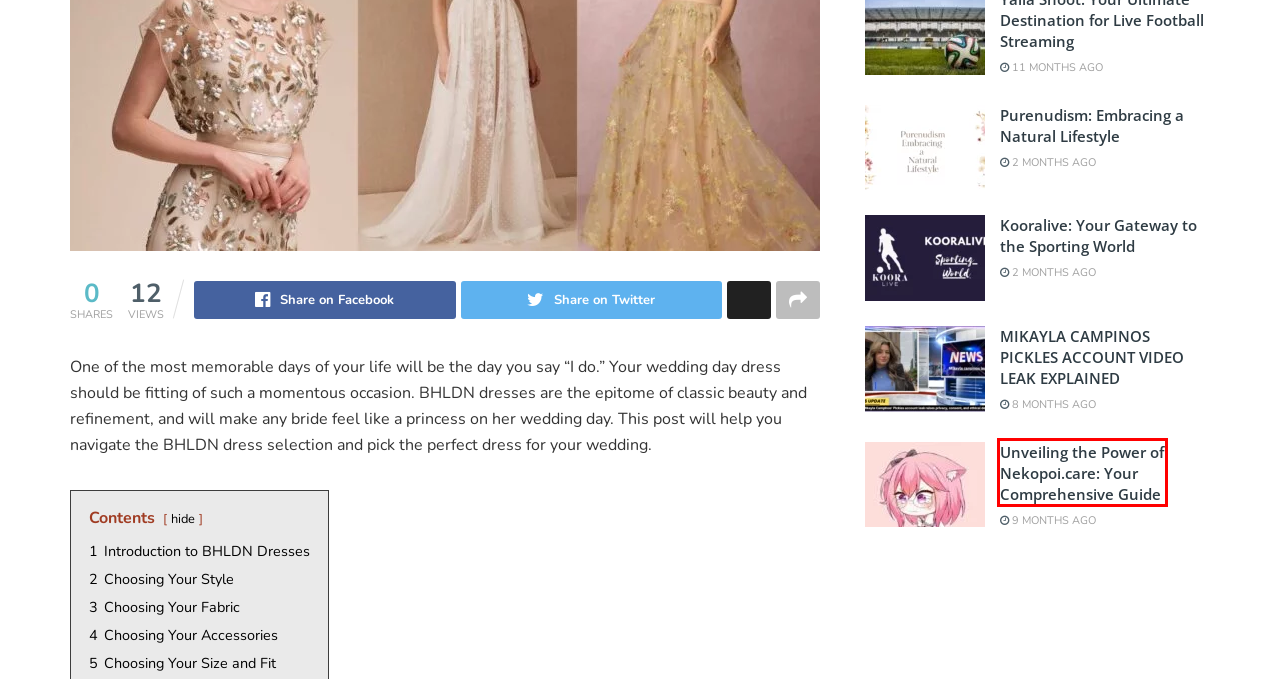Examine the webpage screenshot and identify the UI element enclosed in the red bounding box. Pick the webpage description that most accurately matches the new webpage after clicking the selected element. Here are the candidates:
A. bhldn wedding dresses Archives - Its Released
B. admin, Author at Its Released
C. Kooralive: Your Gateway to the Sporting World
D. MIKAYLA CAMPINOS PICKLES ACCOUNT VIDEO LEAK
E. HEALTH Archives - Its Released
F. chevrolet electric cars
G. BUSINESS Archives - Its Released
H. Unveiling the Power of Nekopoi.care: Your Comprehensive Guide - Its Released

H